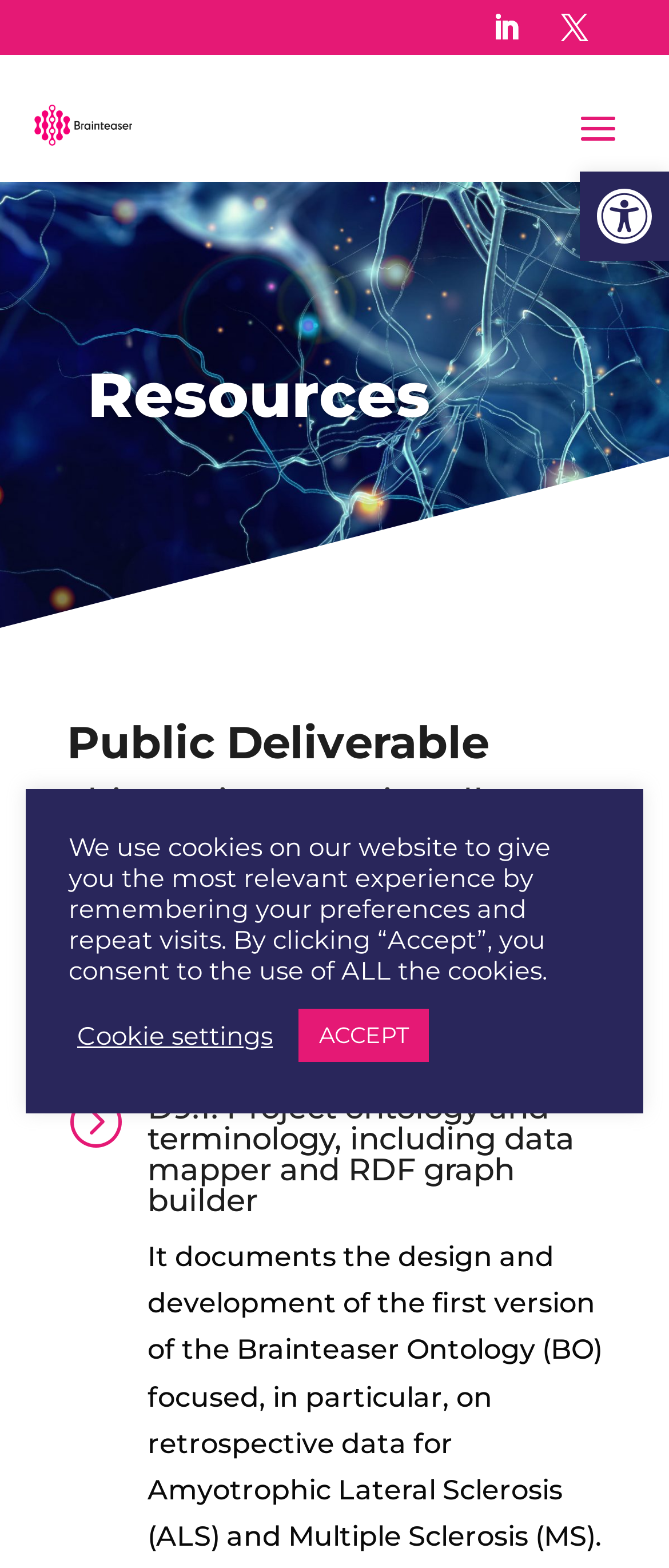How many links are there in the top toolbar?
Using the image as a reference, give a one-word or short phrase answer.

3